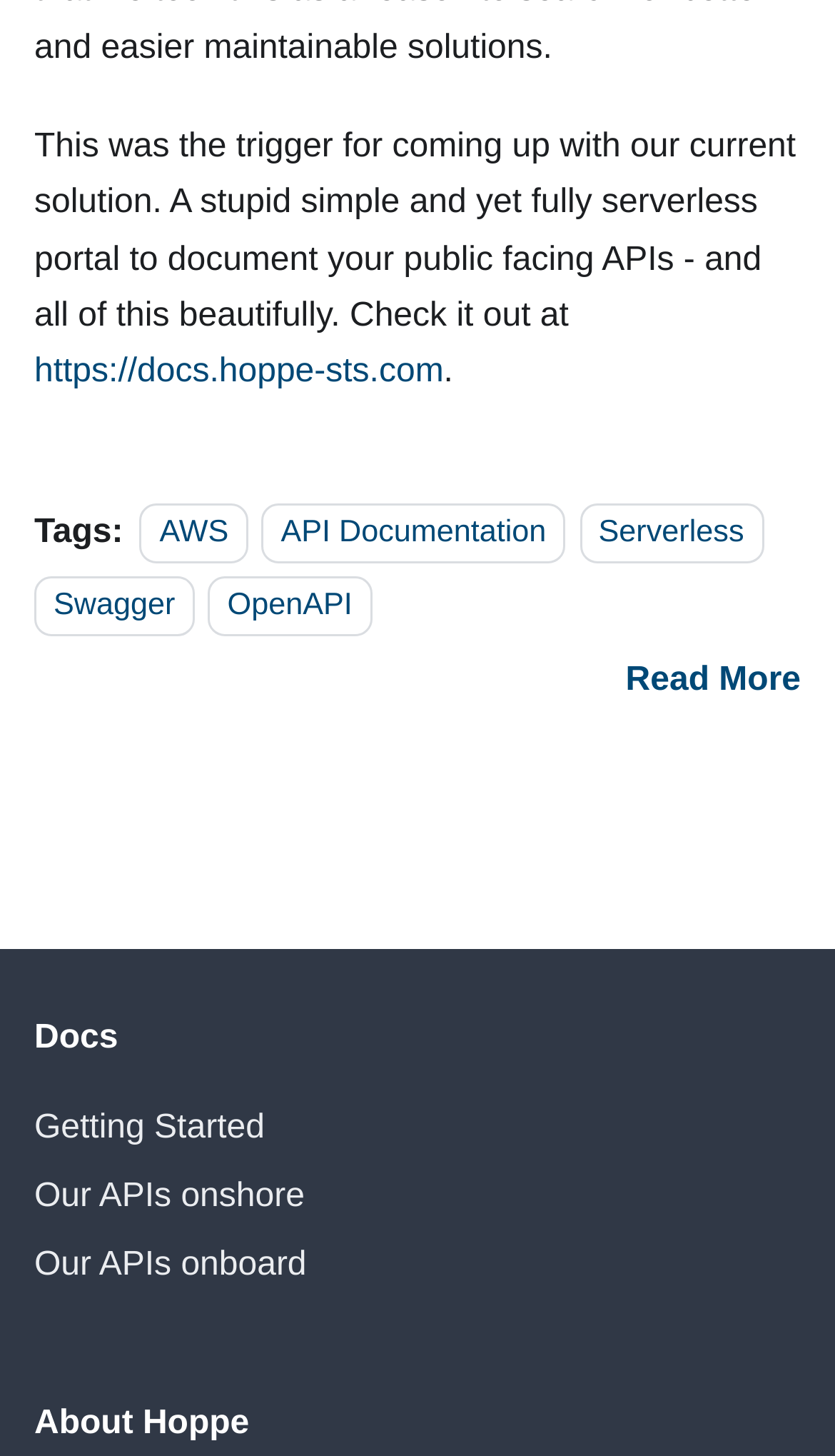What is the name of the API documentation portal?
Answer the question with a single word or phrase derived from the image.

Hoppe